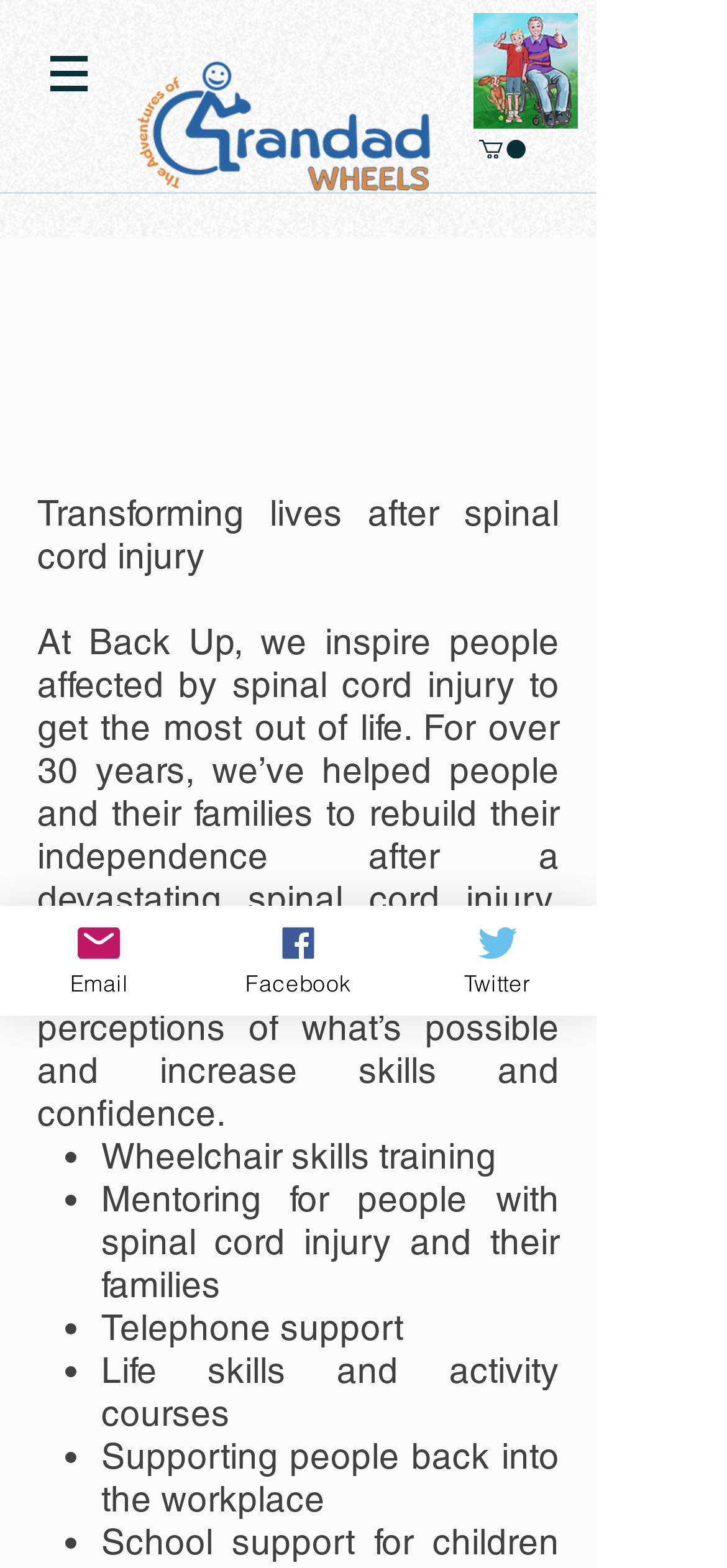Based on the image, provide a detailed response to the question:
What is the purpose of the charity?

The purpose of the charity can be found in the text 'At Back Up, we inspire people affected by spinal cord injury to get the most out of life.' This suggests that the charity aims to inspire and support people with spinal cord injuries.